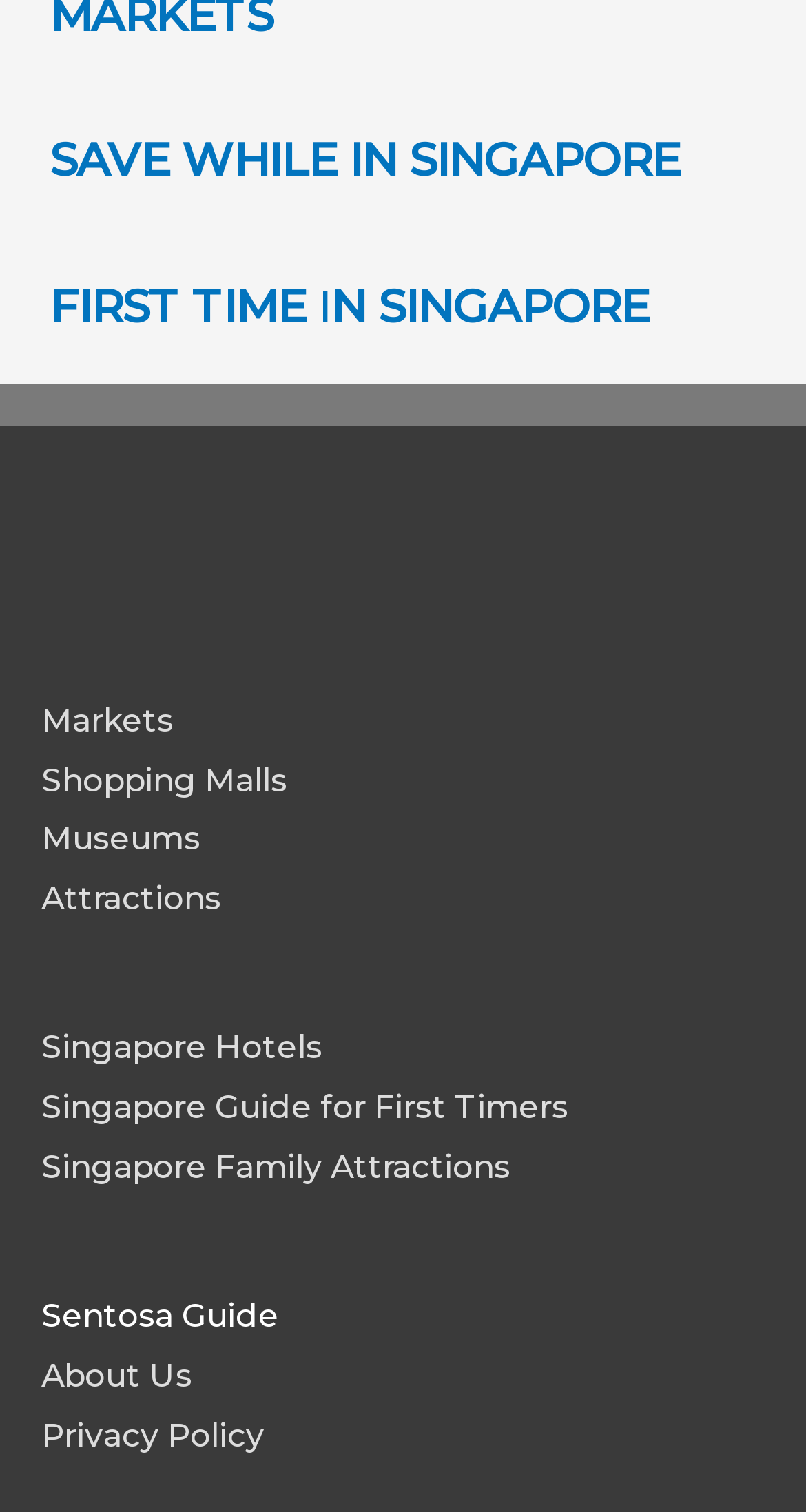Highlight the bounding box coordinates of the element you need to click to perform the following instruction: "Visit Facebook page."

None